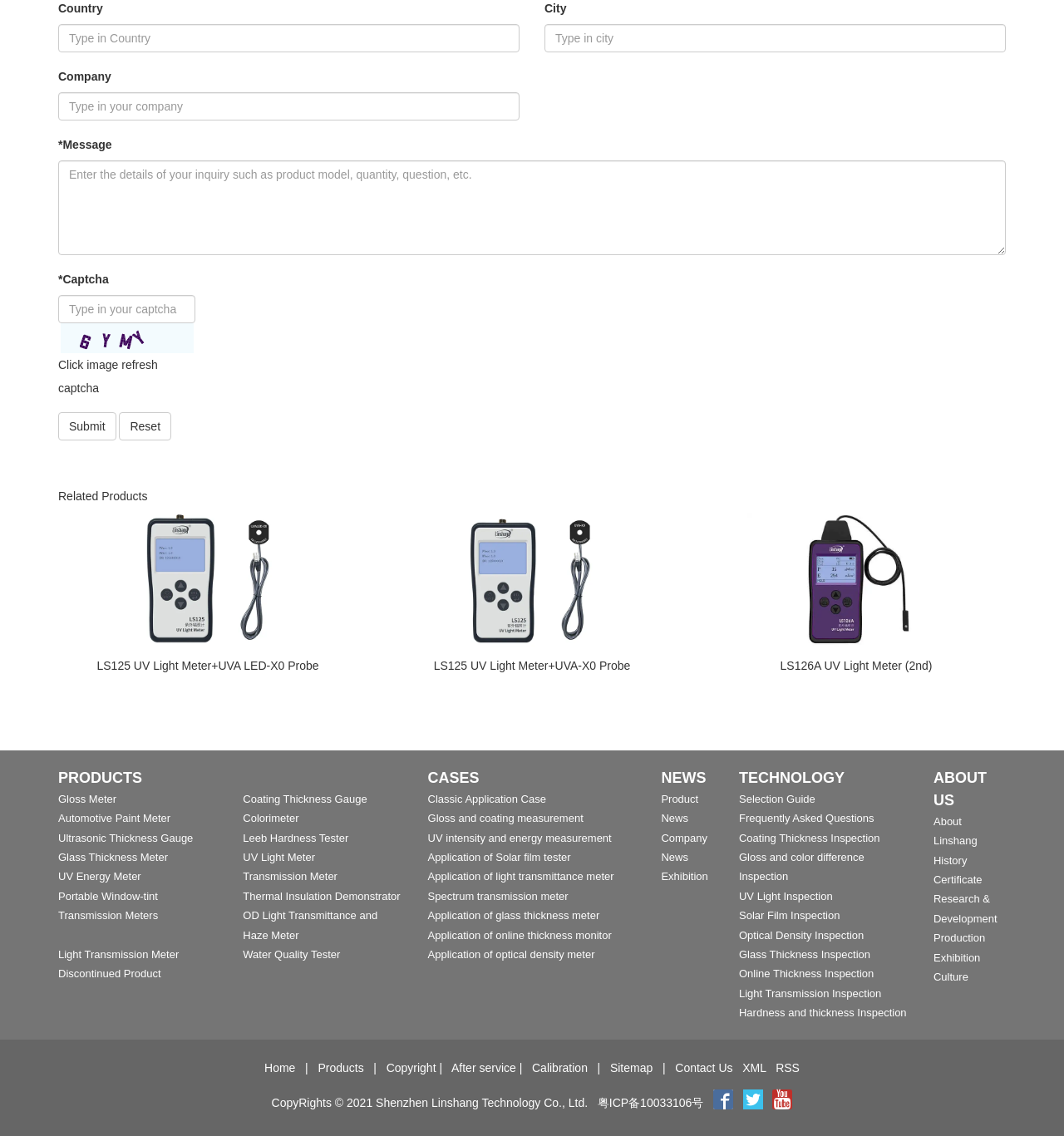What type of products are listed on this webpage?
Answer briefly with a single word or phrase based on the image.

Measurement instruments